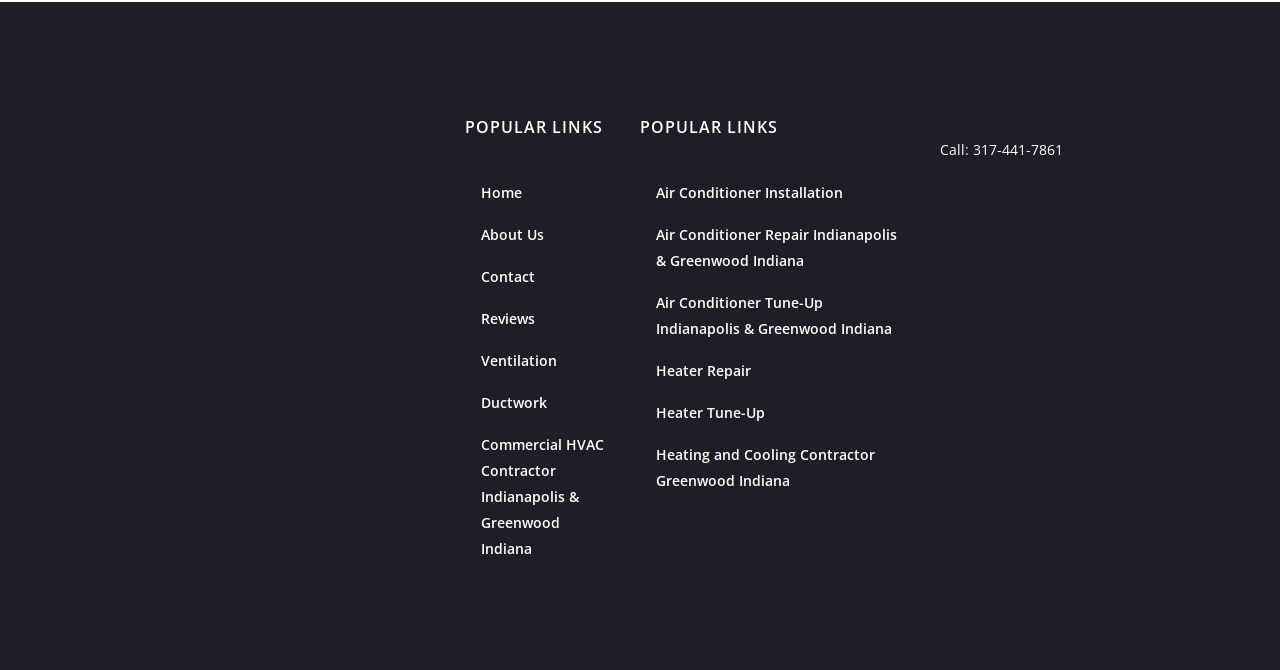Point out the bounding box coordinates of the section to click in order to follow this instruction: "Click on Contact".

[0.363, 0.382, 0.488, 0.445]